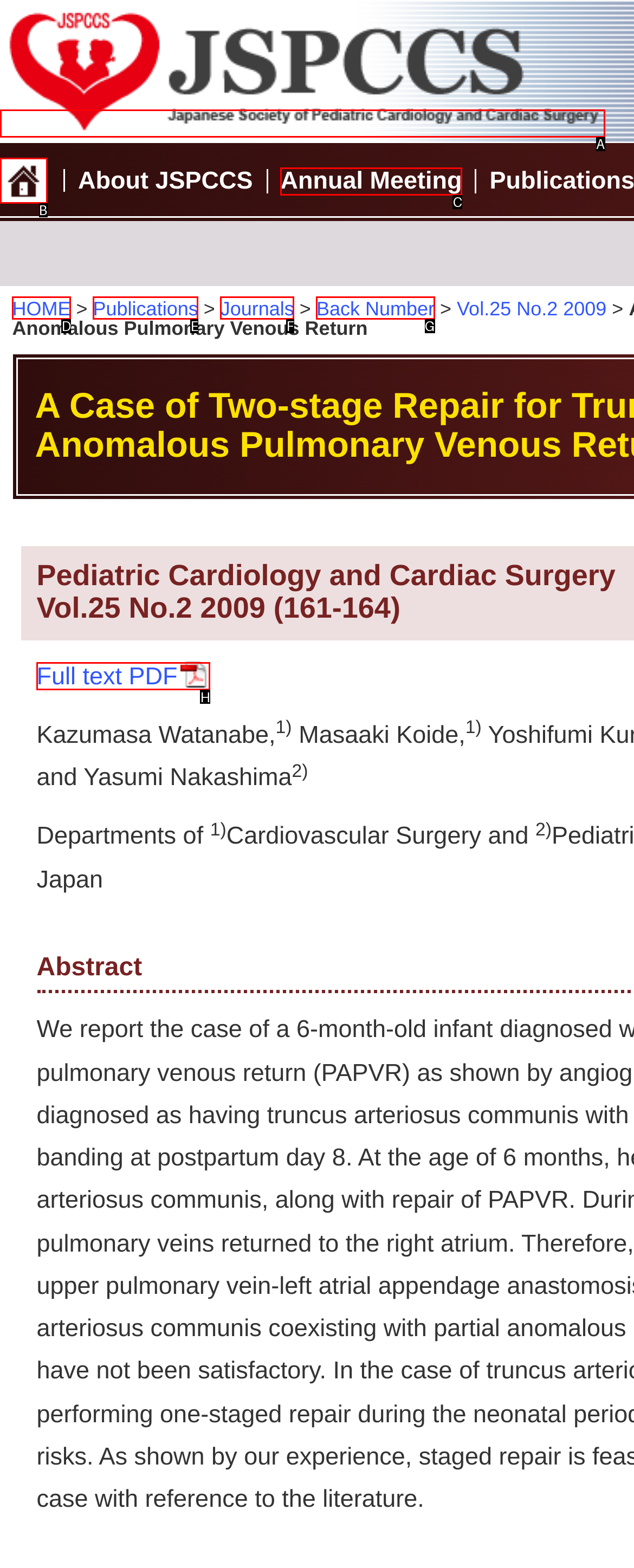Determine the UI element that matches the description: Journals
Answer with the letter from the given choices.

F